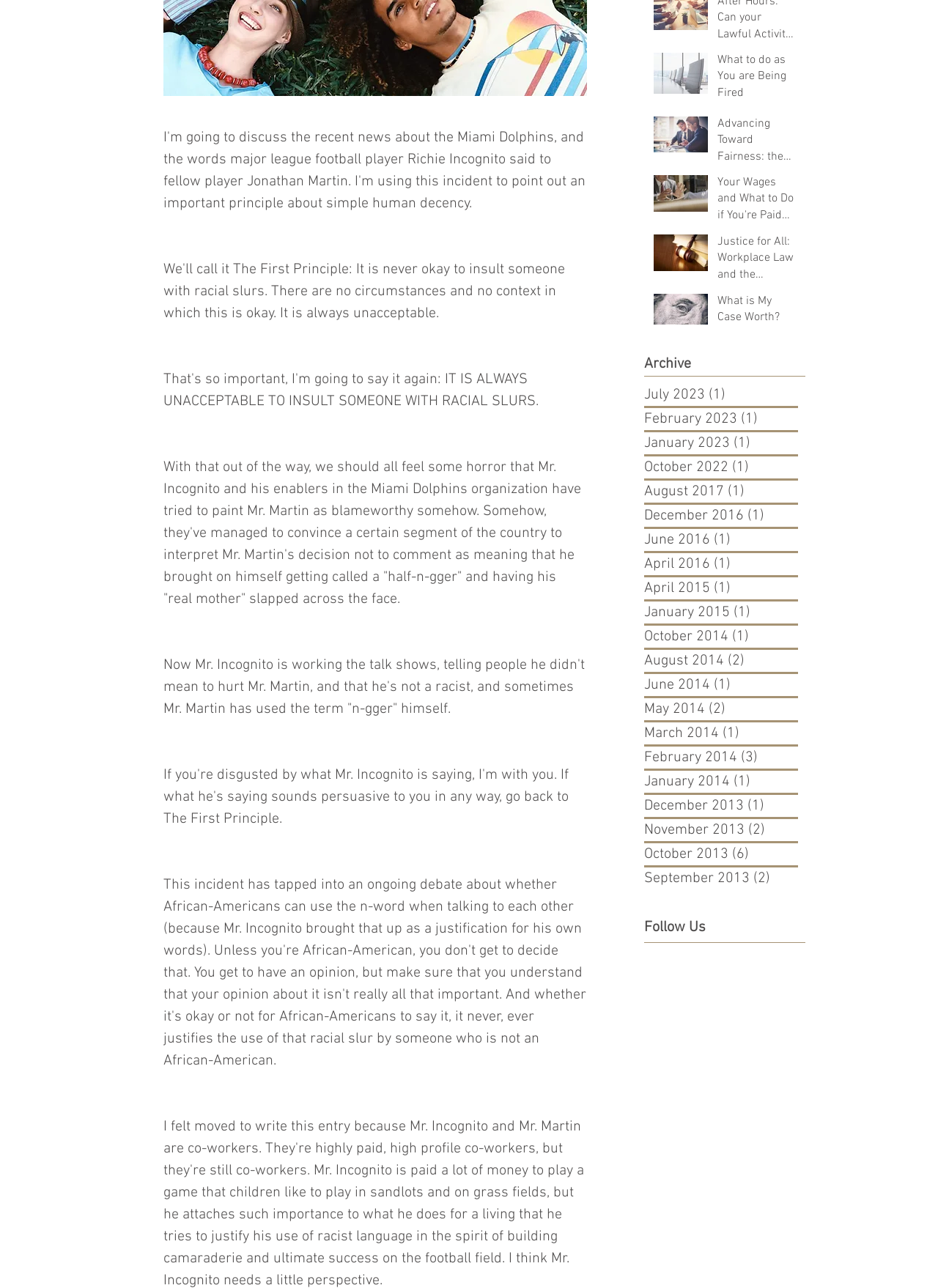Given the description "March 2014 (1) 1 post", provide the bounding box coordinates of the corresponding UI element.

[0.687, 0.561, 0.851, 0.578]